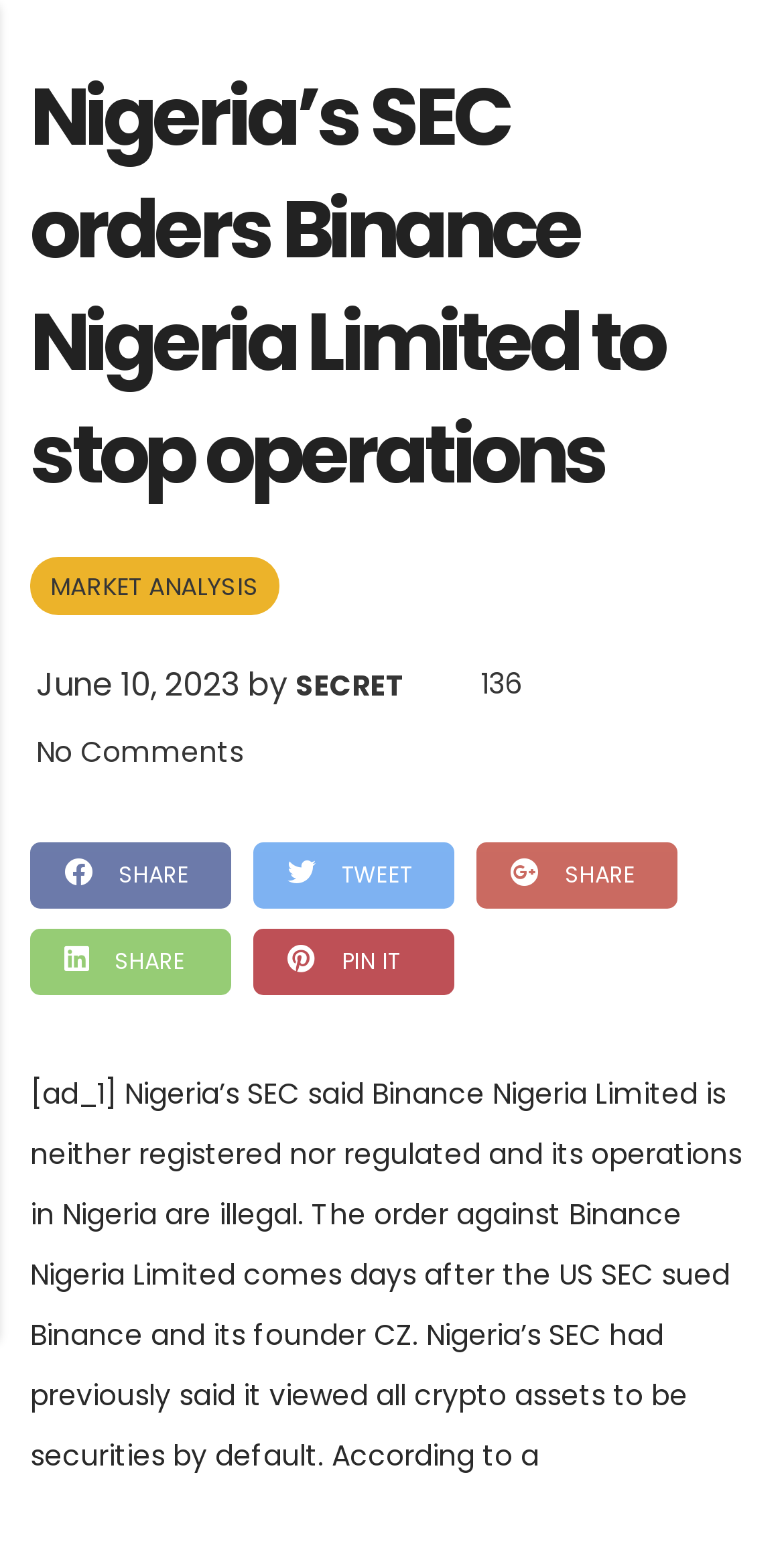Identify and provide the text content of the webpage's primary headline.

Nigeria’s SEC orders Binance Nigeria Limited to stop operations